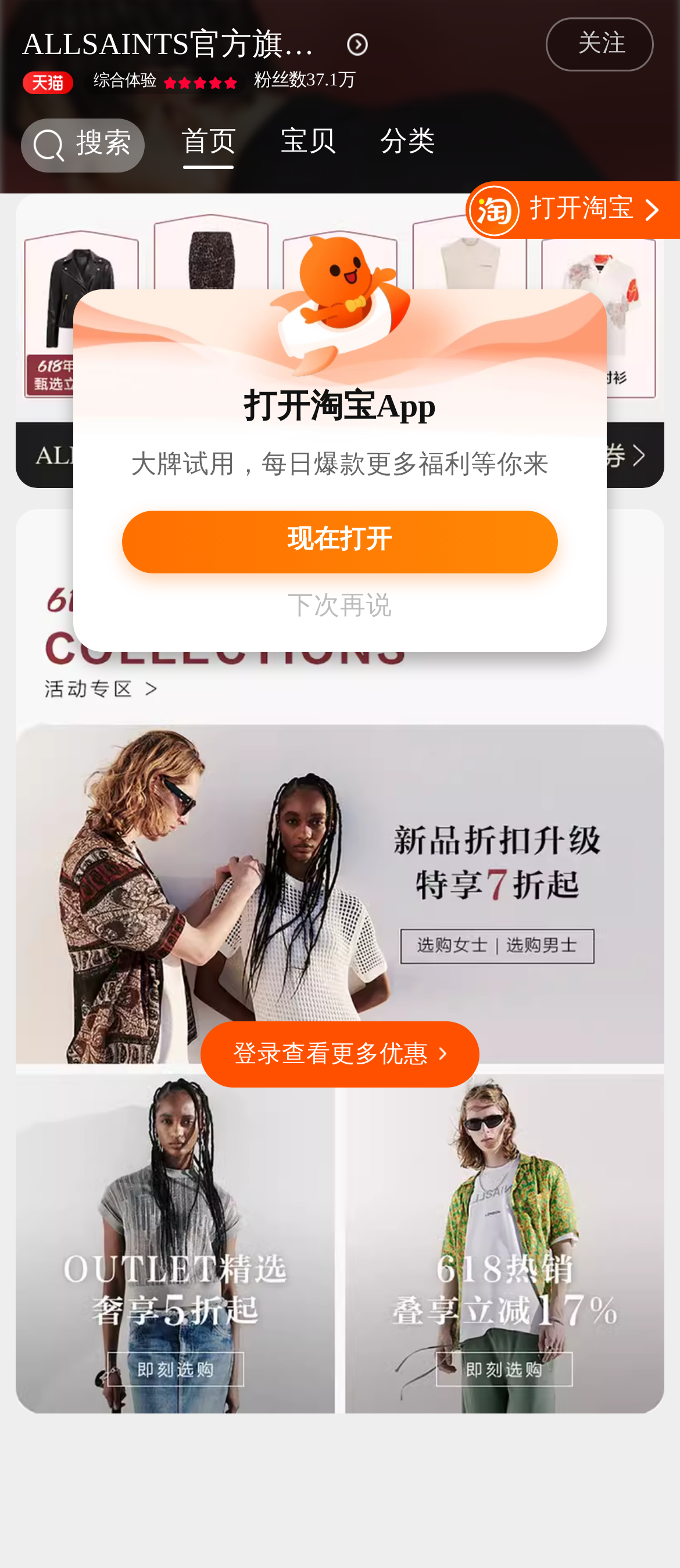Answer the question below in one word or phrase:
Is there a search function?

Yes